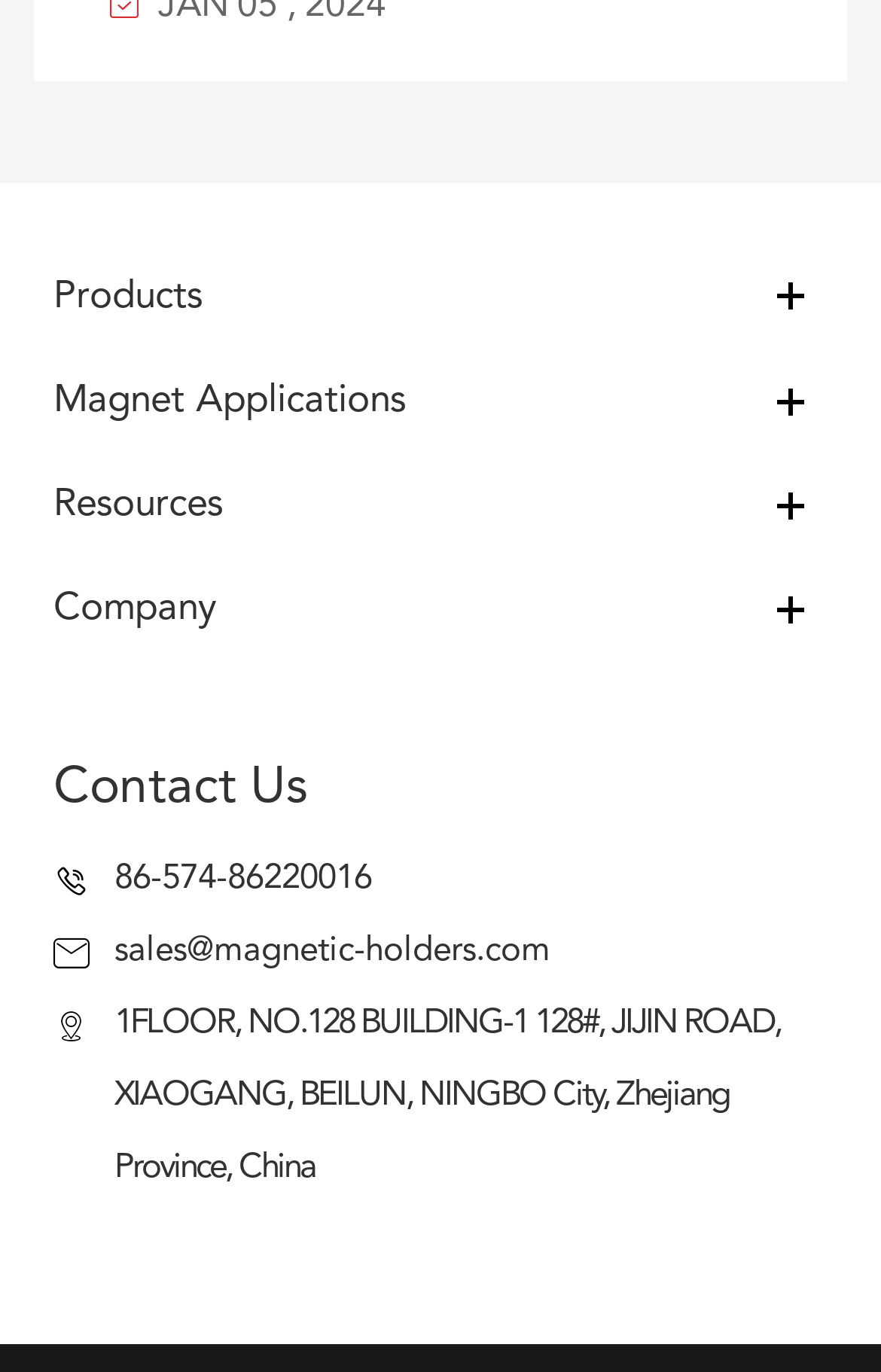Where is the company located?
Answer the question in as much detail as possible.

The webpage provides the company's address as '1FLOOR, NO.128 BUILDING-1 128#, JIJIN ROAD, XIAOGANG, BEILUN, NINGBO City, Zhejiang Province, China', indicating that the company is located in Ningbo City, China.